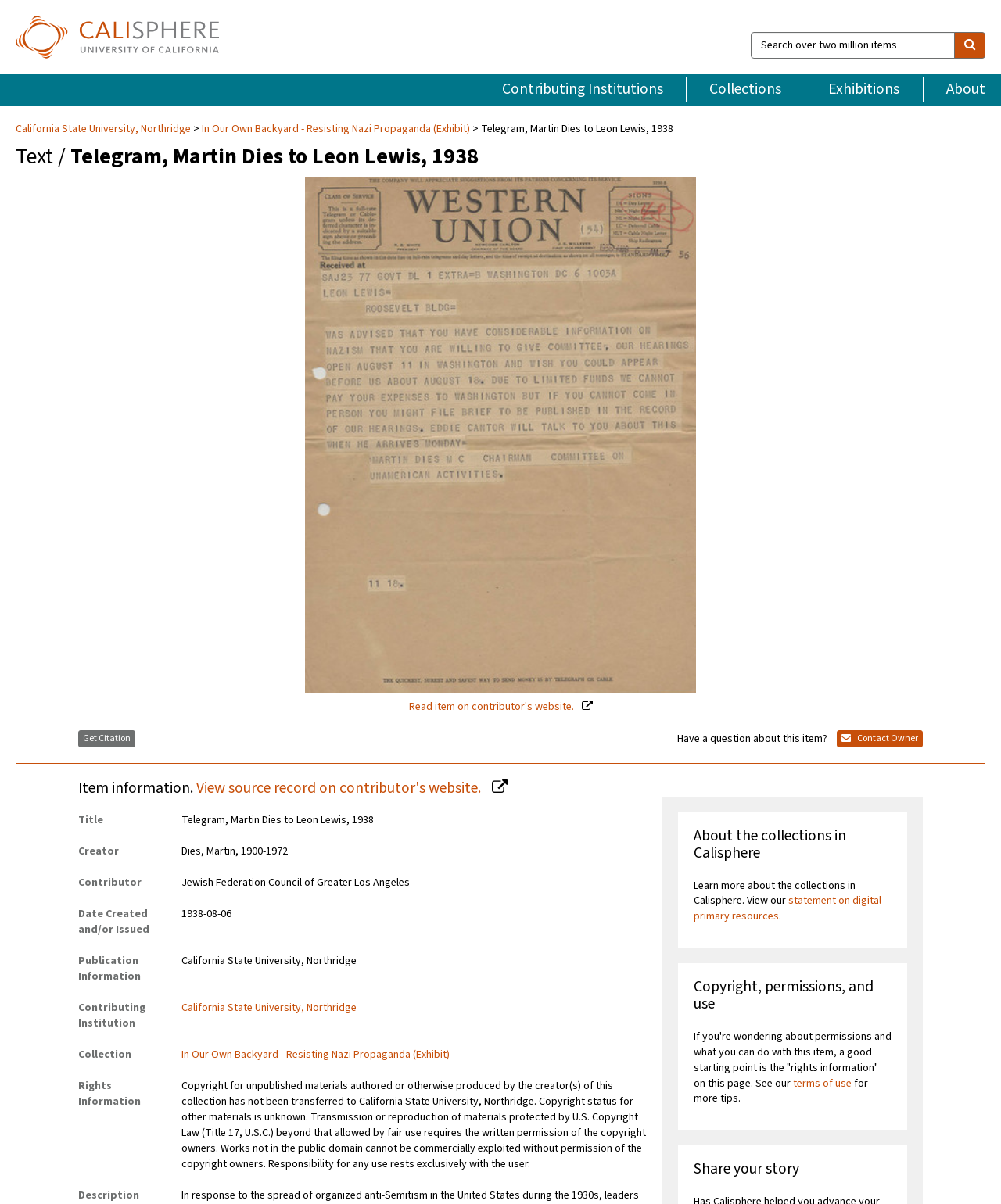Locate the bounding box coordinates of the clickable region to complete the following instruction: "View source record on contributor's website."

[0.196, 0.645, 0.507, 0.664]